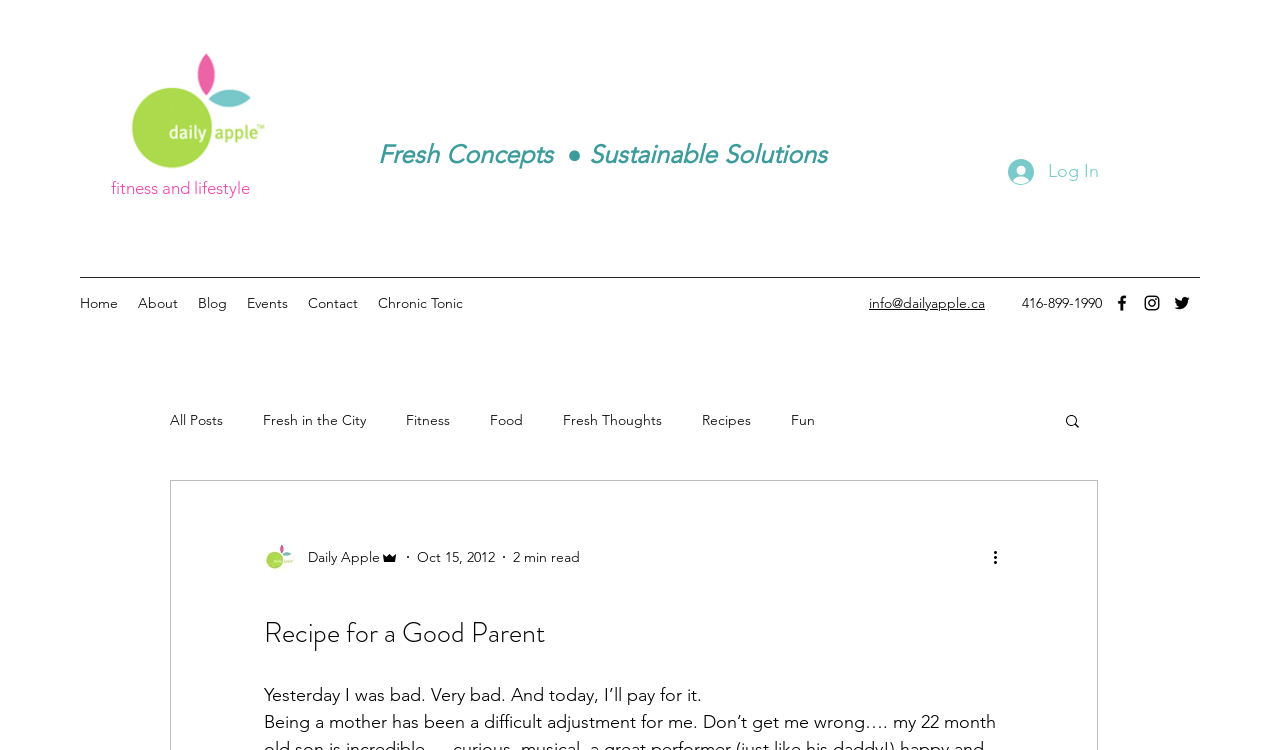Determine the bounding box coordinates for the region that must be clicked to execute the following instruction: "View the 'About' page".

[0.1, 0.384, 0.147, 0.424]